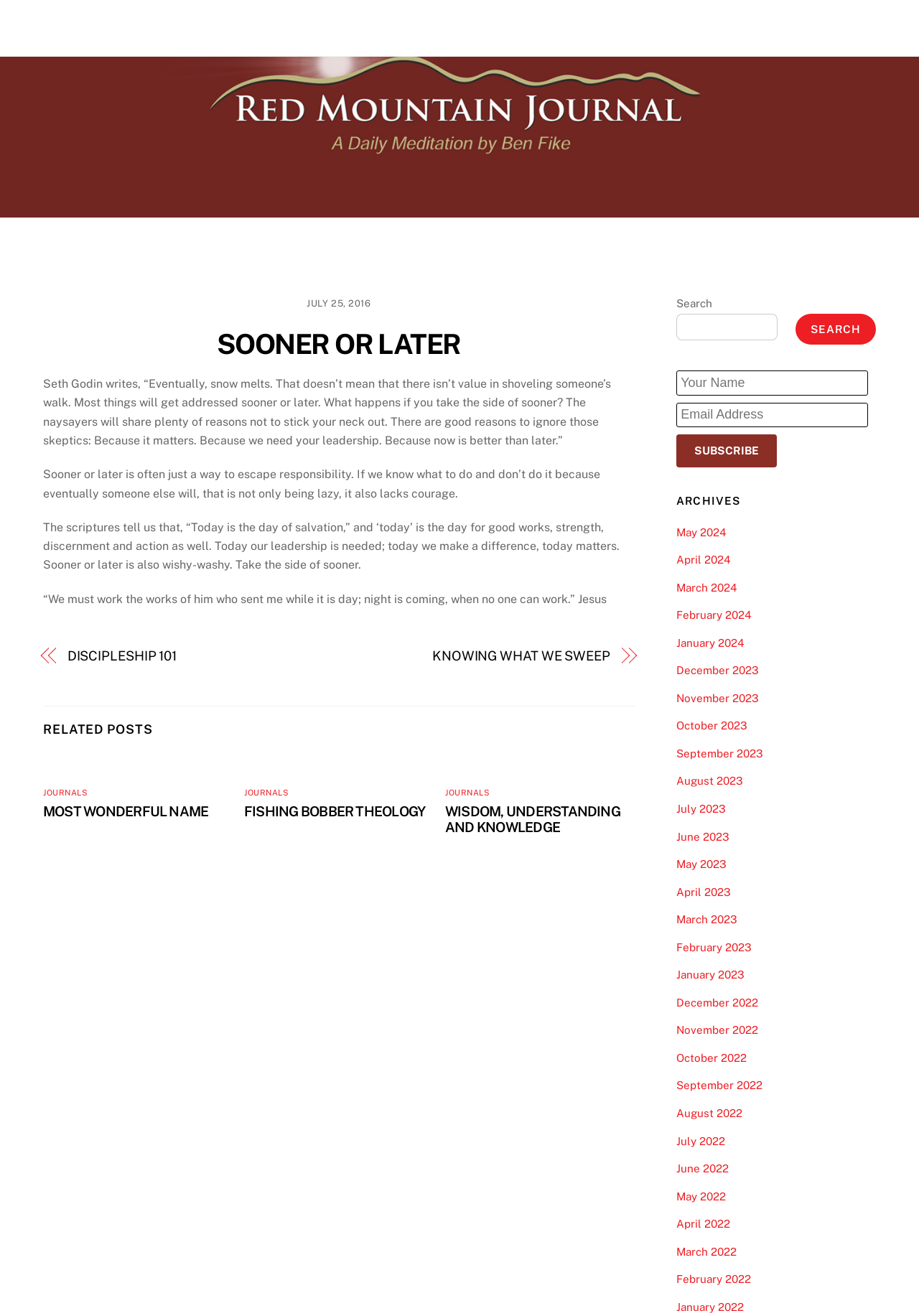Describe the webpage in detail, including text, images, and layout.

The webpage is titled "SOONER OR LATER - Red Mountain Journal" and has a navigation menu at the top with links to "Home", "About Us", "About Our Journal", and "Contact". Below the navigation menu, there is an article with a heading "SOONER OR LATER" and a subheading "JULY 25, 2016". The article contains a quote from Seth Godin and three paragraphs of text discussing the importance of taking action sooner rather than later.

To the right of the article, there are three links to related posts: "DISCIPLESHIP 101", "KNOWING WHAT WE SWEEP", and "RELATED POSTS". Below these links, there are three articles with images and headings: "MOST WONDERFUL NAME", "FISHING BOBBER THEOLOGY", and "WISDOM, UNDERSTANDING AND KNOWLEDGE".

On the right side of the page, there is a search bar with a button labeled "SEARCH". Below the search bar, there are fields to enter a name and email address, and a link to "SUBSCRIBE". Further down, there is a heading "ARCHIVES" with a list of links to monthly archives from May 2024 to January 2022. At the very bottom of the page, there is a link to "Back To Top".